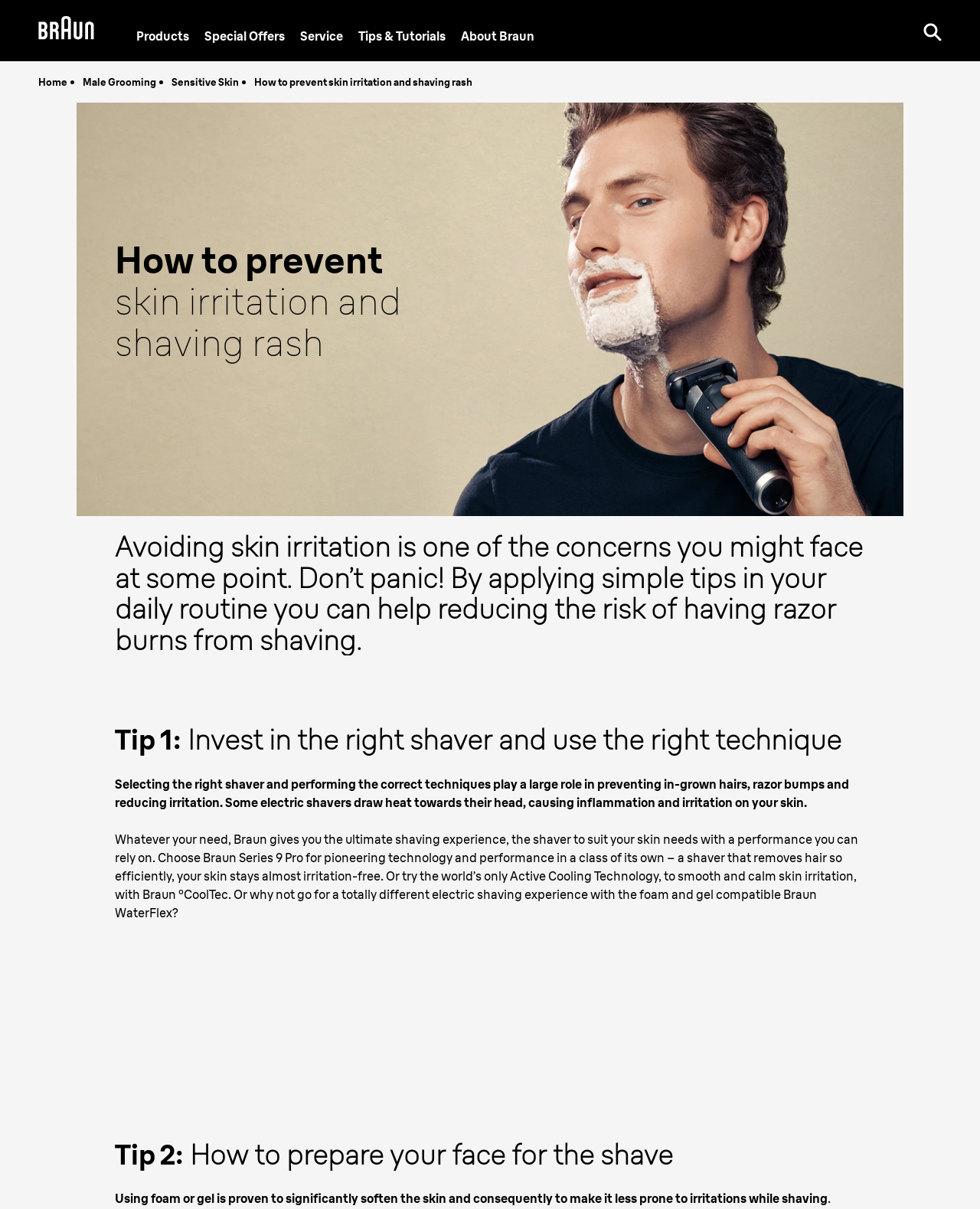Using the details from the image, please elaborate on the following question: What is the brand of the shaver mentioned?

The brand of the shaver mentioned is Braun, which is evident from the link 'Braun' at the top left corner of the webpage and the mention of Braun Series 9 Pro and Braun ºCoolTec in the article.